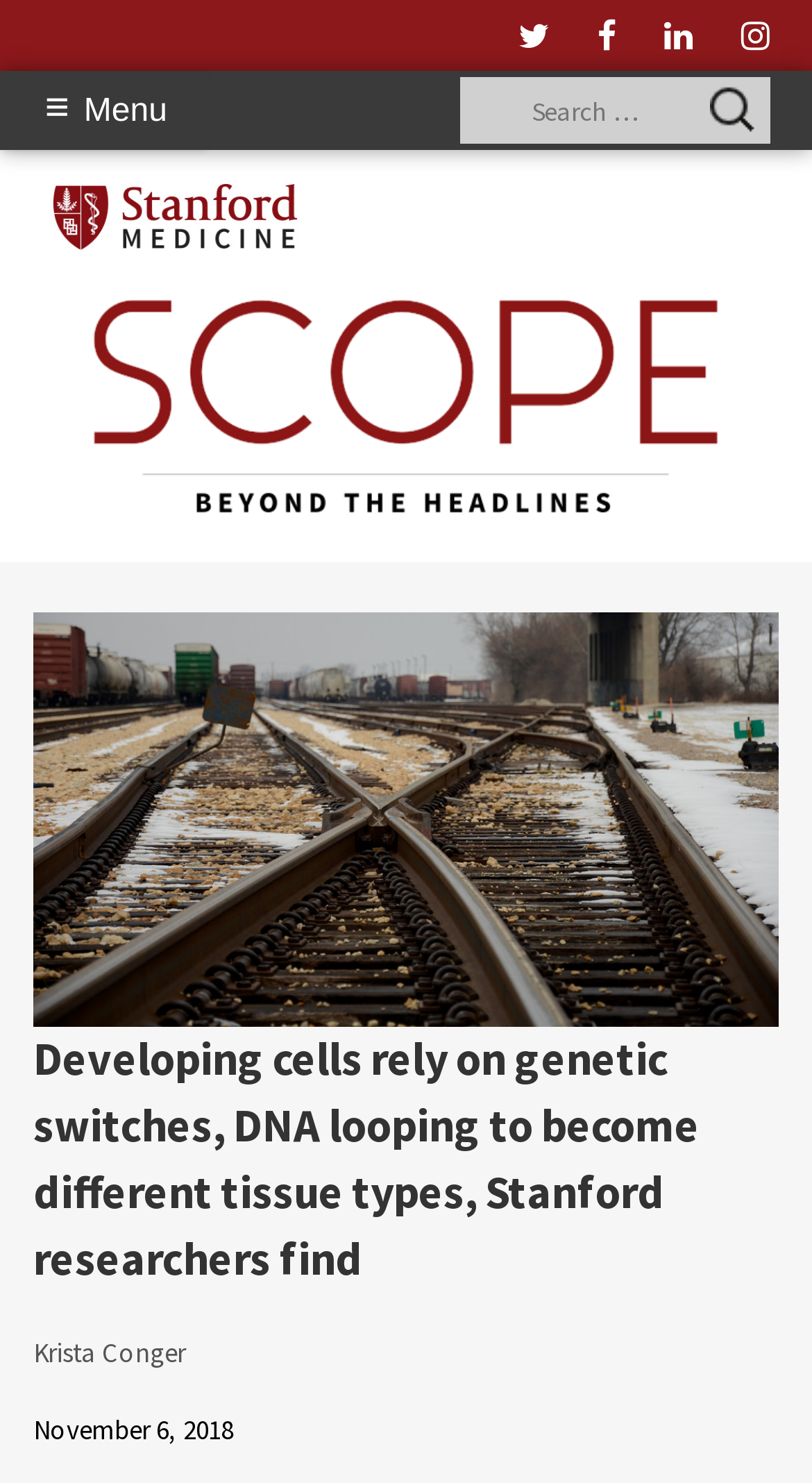Answer this question in one word or a short phrase: What is the name of the university mentioned?

Stanford